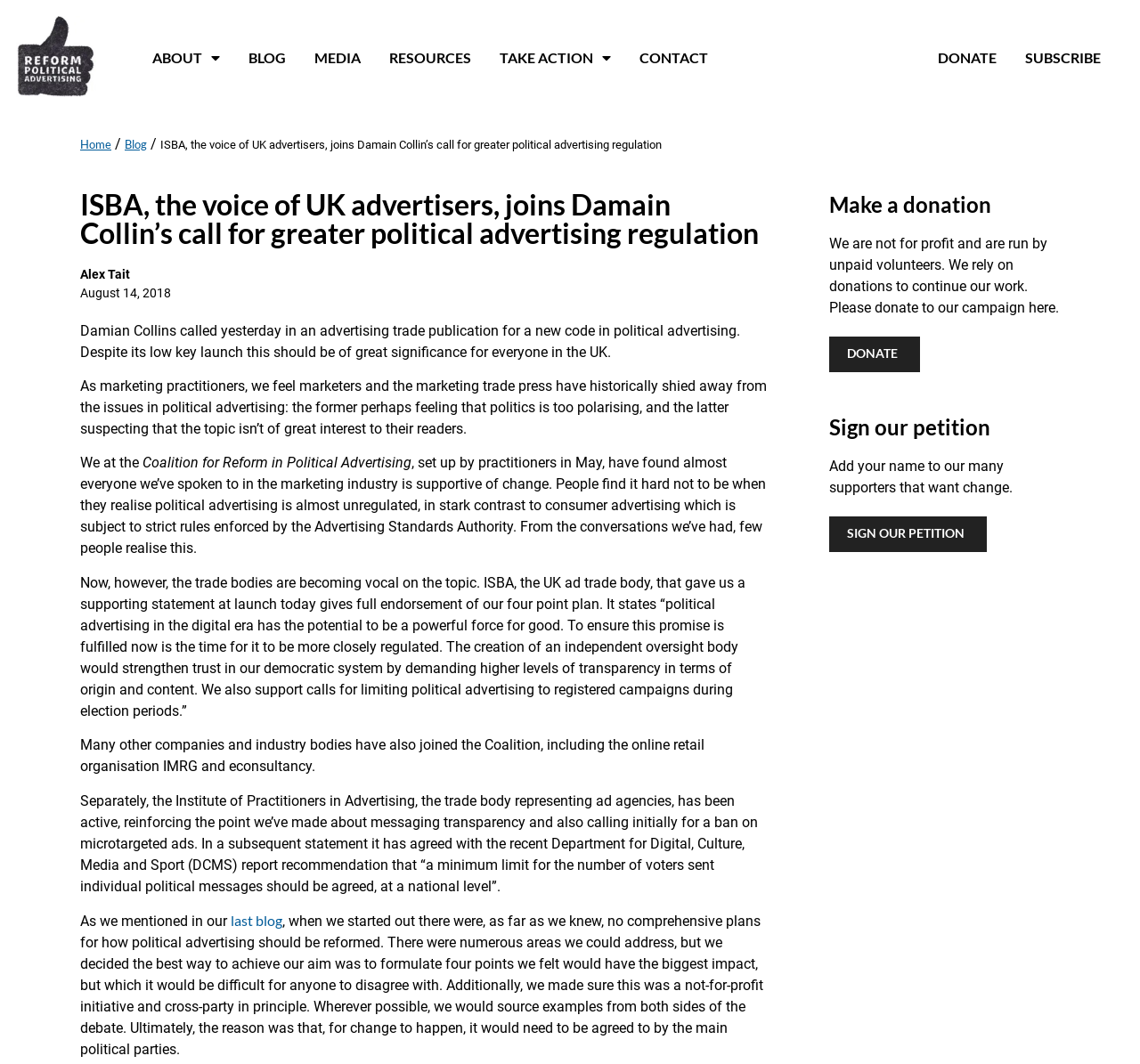What is the date of the article?
Please look at the screenshot and answer using one word or phrase.

August 14, 2018